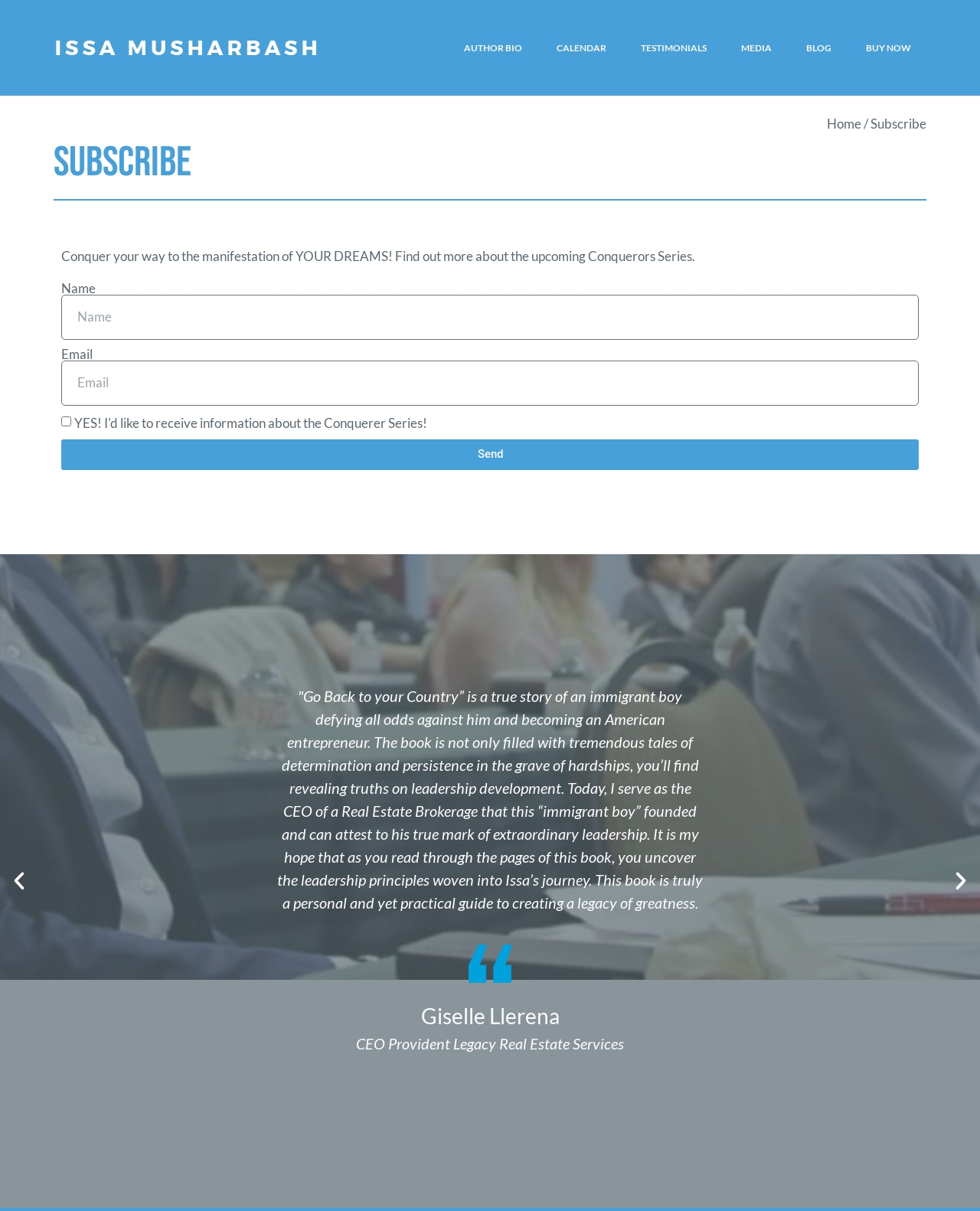Answer the following in one word or a short phrase: 
What is the purpose of the checkbox?

To receive information about the Conquerer Series